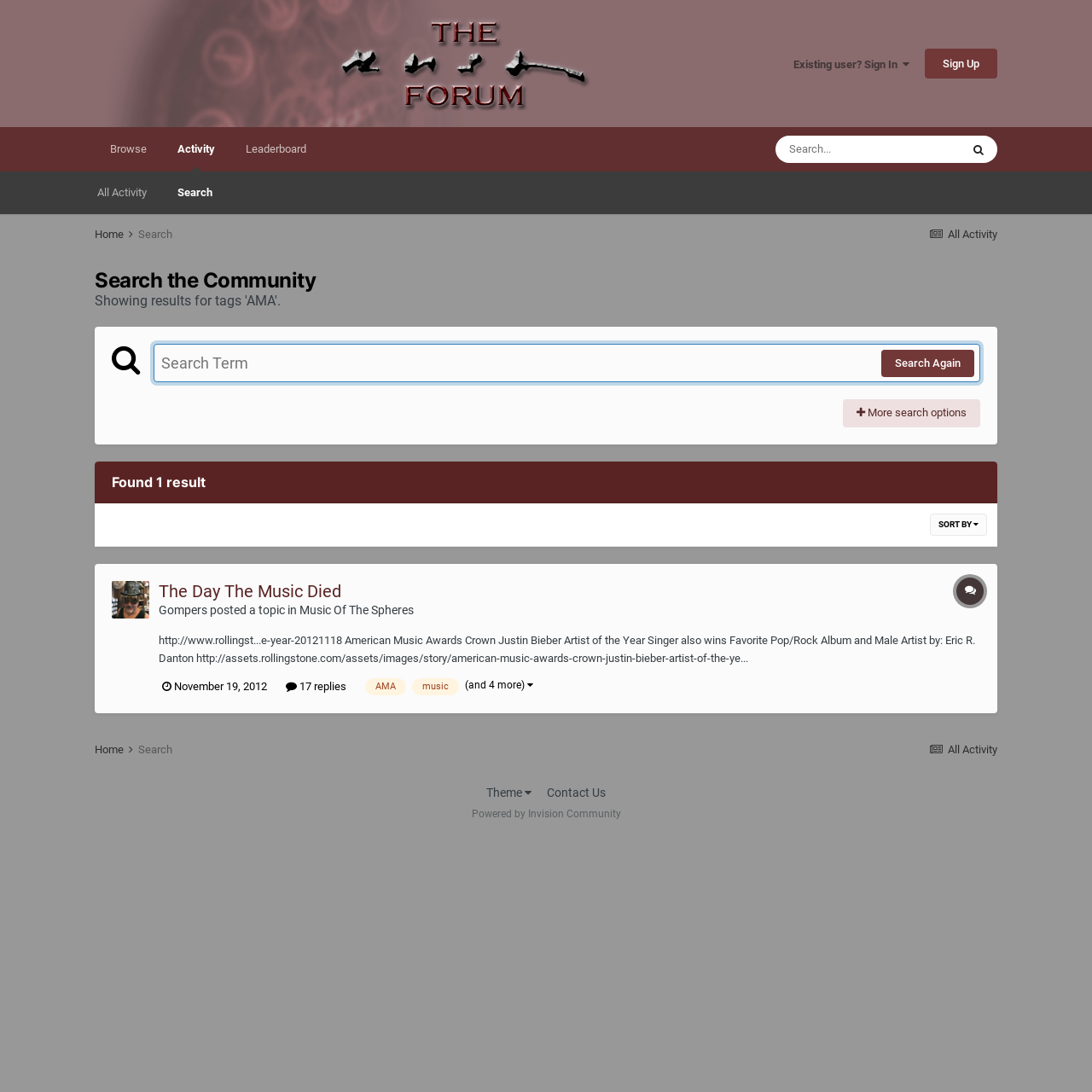Provide the bounding box coordinates of the section that needs to be clicked to accomplish the following instruction: "View the leaderboard."

[0.211, 0.116, 0.295, 0.157]